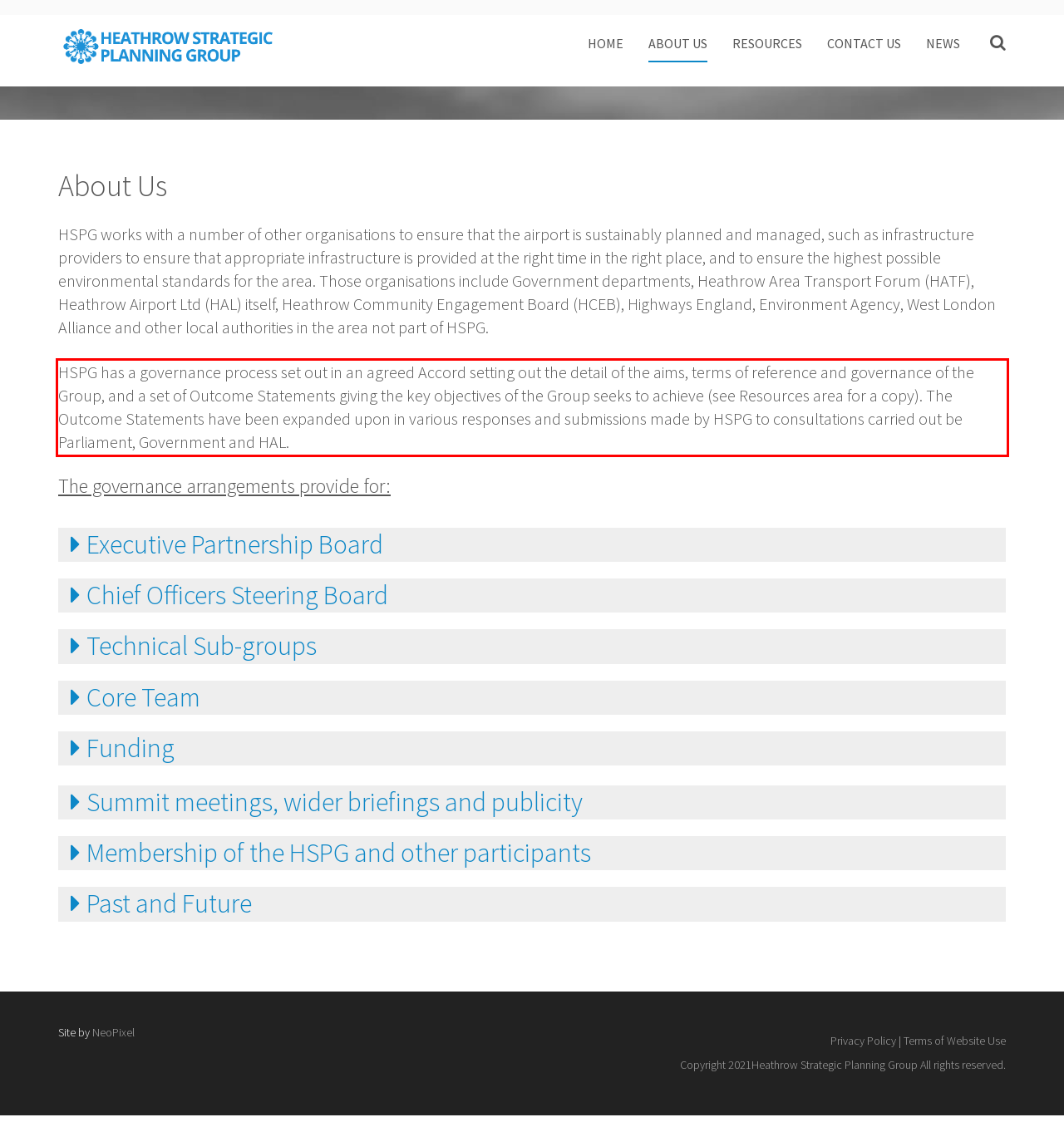Please perform OCR on the text within the red rectangle in the webpage screenshot and return the text content.

HSPG has a governance process set out in an agreed Accord setting out the detail of the aims, terms of reference and governance of the Group, and a set of Outcome Statements giving the key objectives of the Group seeks to achieve (see Resources area for a copy). The Outcome Statements have been expanded upon in various responses and submissions made by HSPG to consultations carried out be Parliament, Government and HAL.